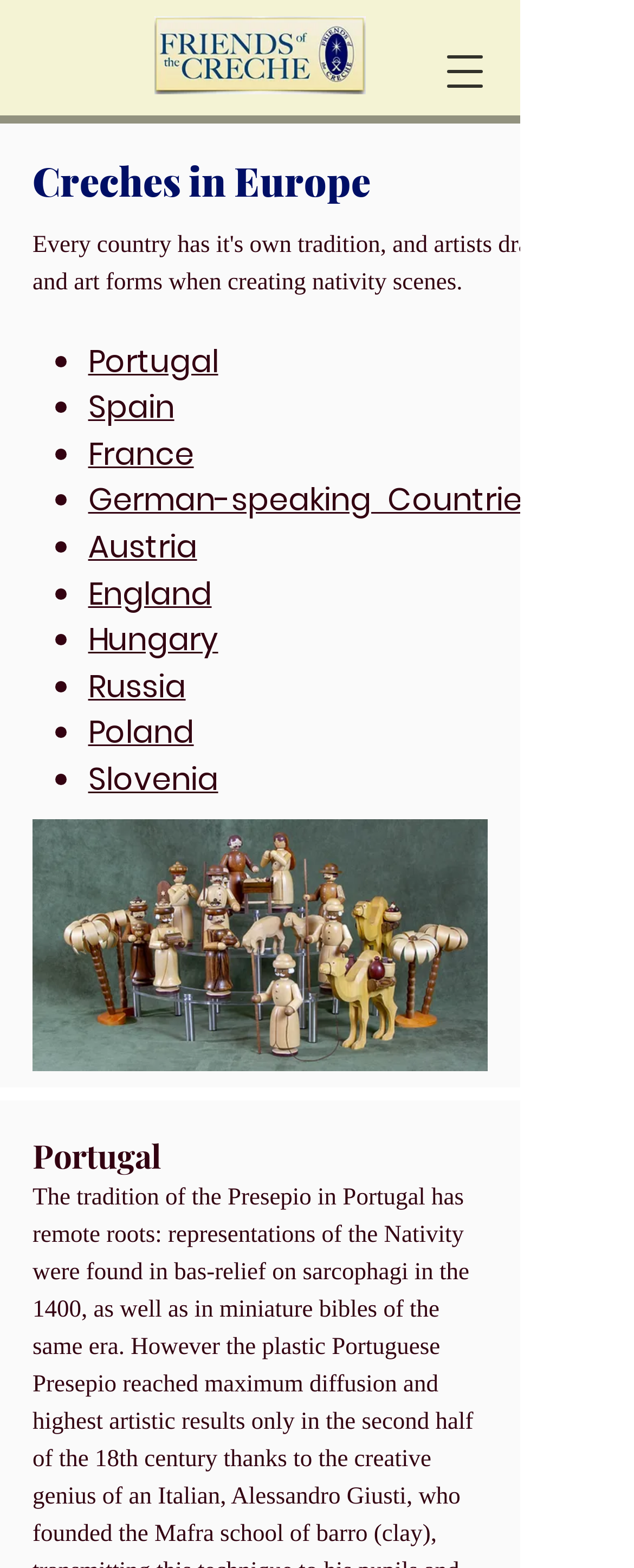Find the bounding box coordinates of the element I should click to carry out the following instruction: "View nativity scene image".

[0.051, 0.522, 0.769, 0.683]